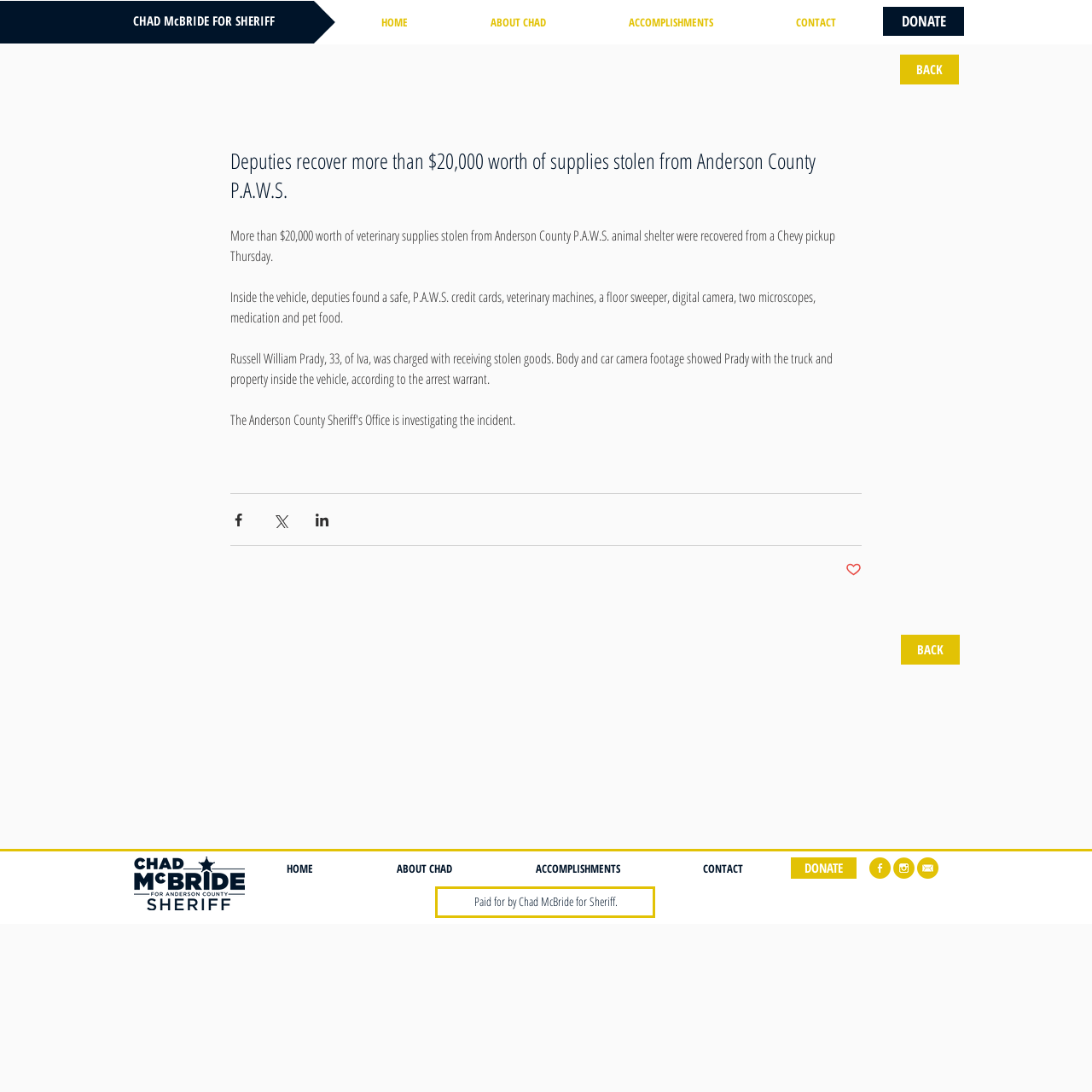Find and indicate the bounding box coordinates of the region you should select to follow the given instruction: "Share the article via Facebook".

[0.211, 0.468, 0.226, 0.483]